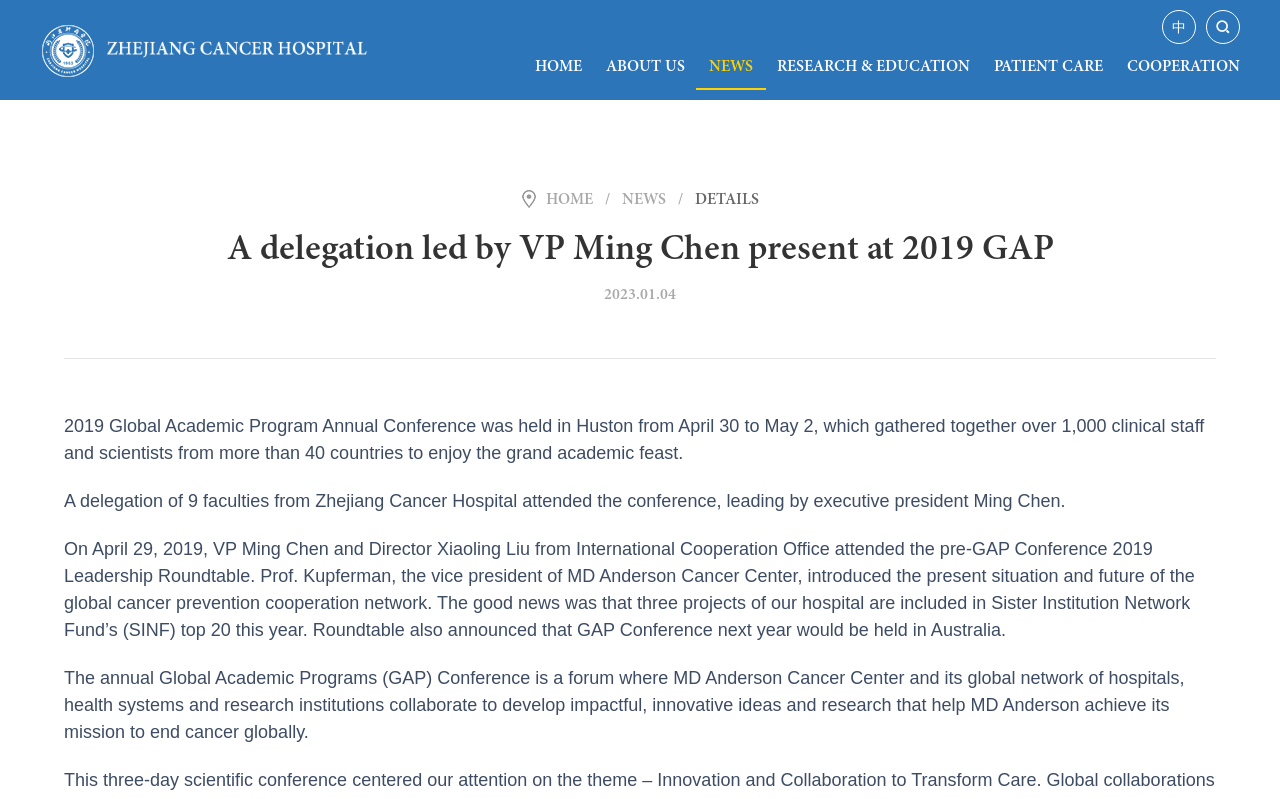Observe the image and answer the following question in detail: What is the name of the hospital?

Based on the webpage content, I can see that the hospital's name is mentioned in the text, specifically in the sentence 'A delegation of 9 faculties from Zhejiang Cancer Hospital attended the conference, leading by executive president Ming Chen.'